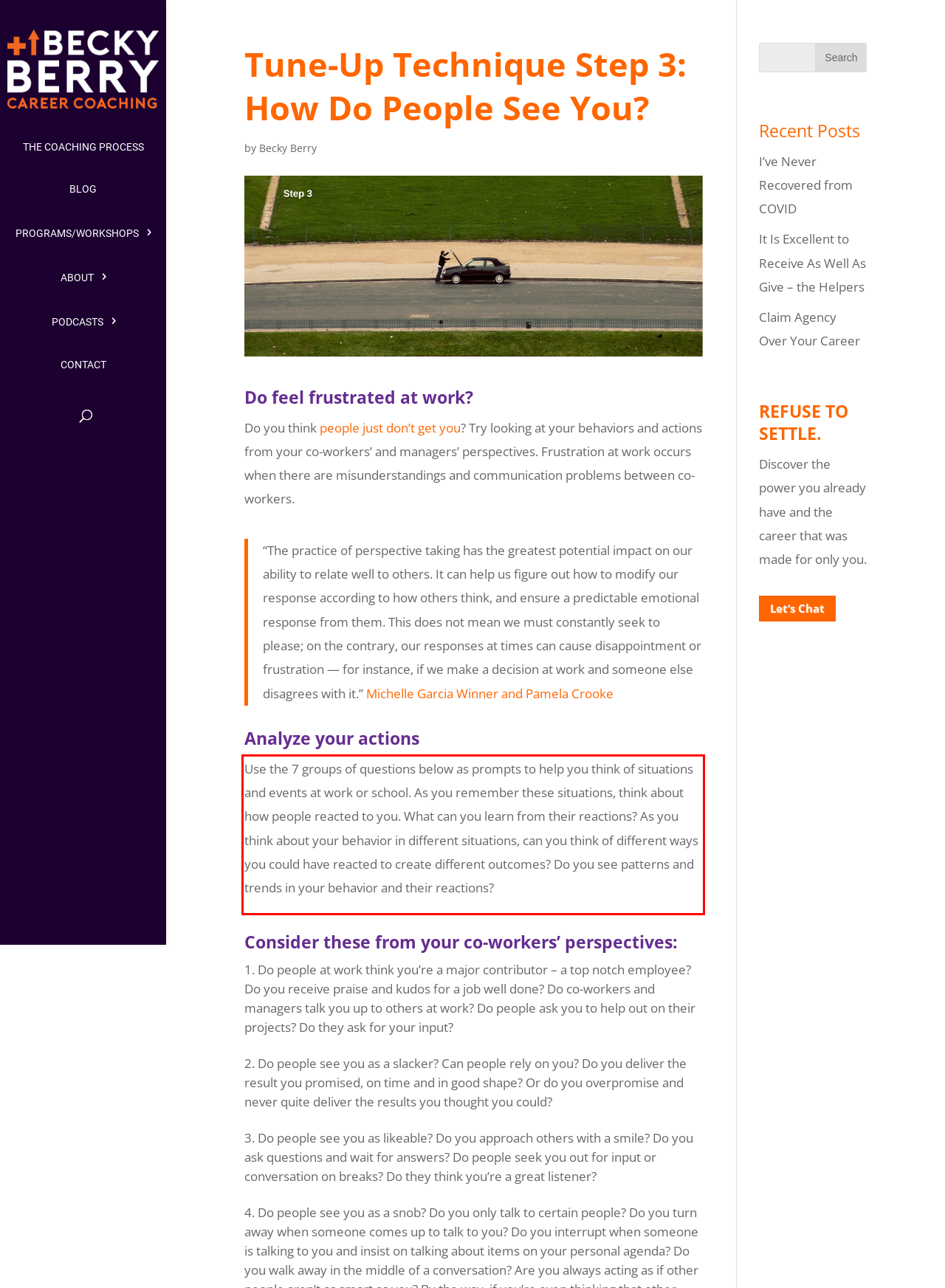Please analyze the provided webpage screenshot and perform OCR to extract the text content from the red rectangle bounding box.

Use the 7 groups of questions below as prompts to help you think of situations and events at work or school. As you remember these situations, think about how people reacted to you. What can you learn from their reactions? As you think about your behavior in different situations, can you think of different ways you could have reacted to create different outcomes? Do you see patterns and trends in your behavior and their reactions?